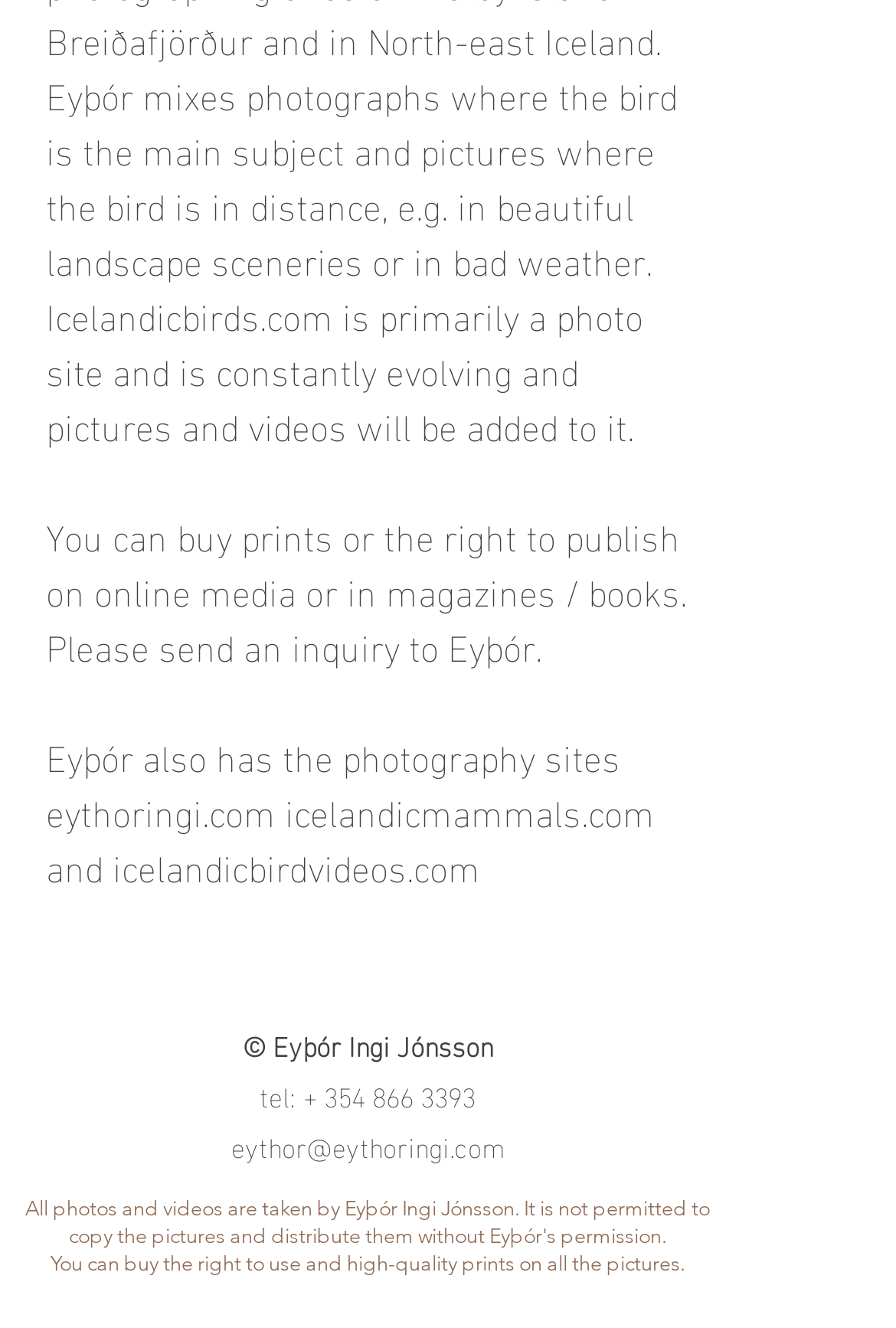What is the primary focus of Icelandicbirds.com?
Please provide a single word or phrase as the answer based on the screenshot.

photo site